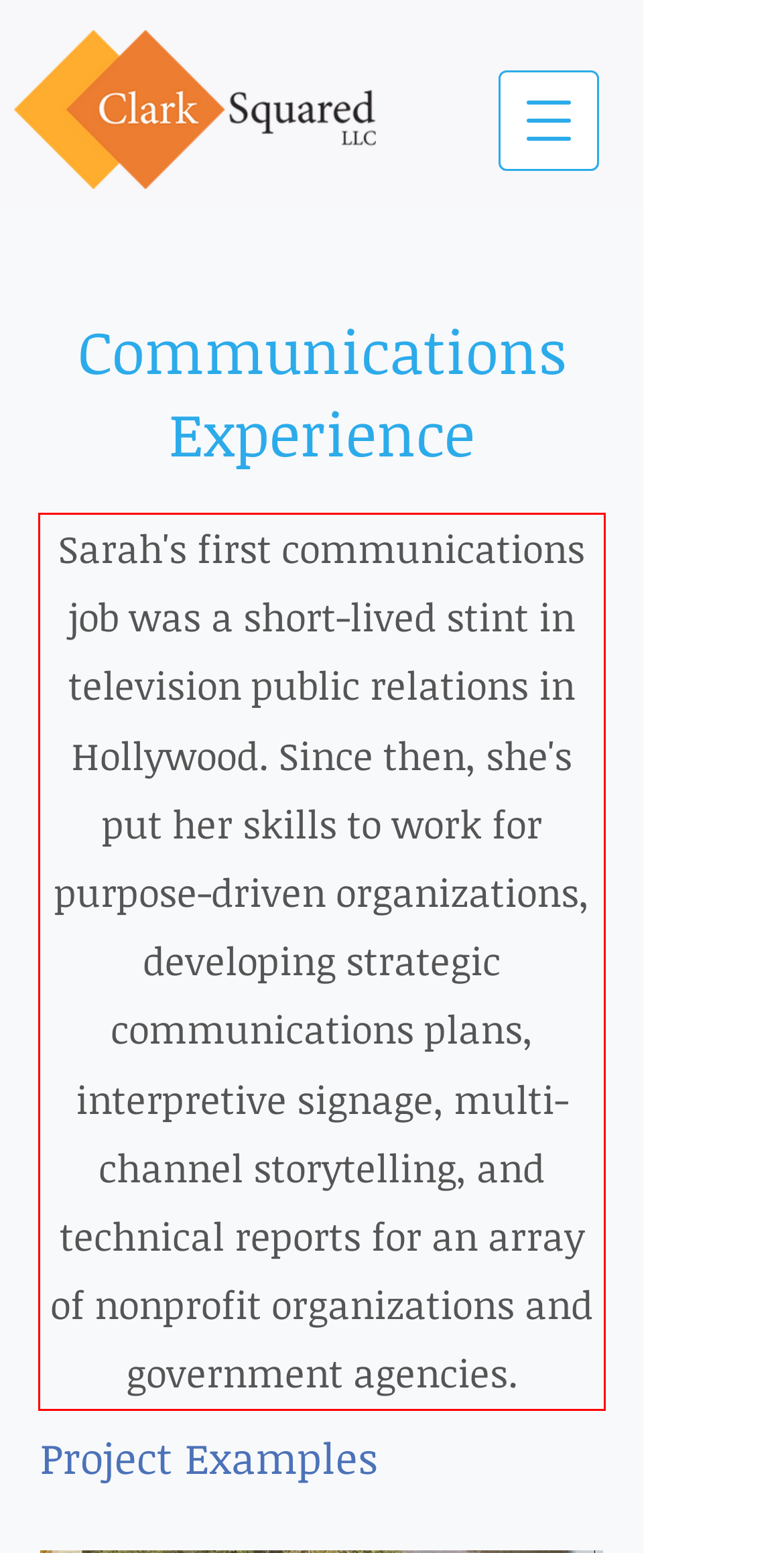Examine the screenshot of the webpage, locate the red bounding box, and perform OCR to extract the text contained within it.

Sarah's first communications job was a short-lived stint in television public relations in Hollywood. Since then, she's put her skills to work for purpose-driven organizations, developing strategic communications plans, interpretive signage, multi-channel storytelling, and technical reports for an array of nonprofit organizations and government agencies.